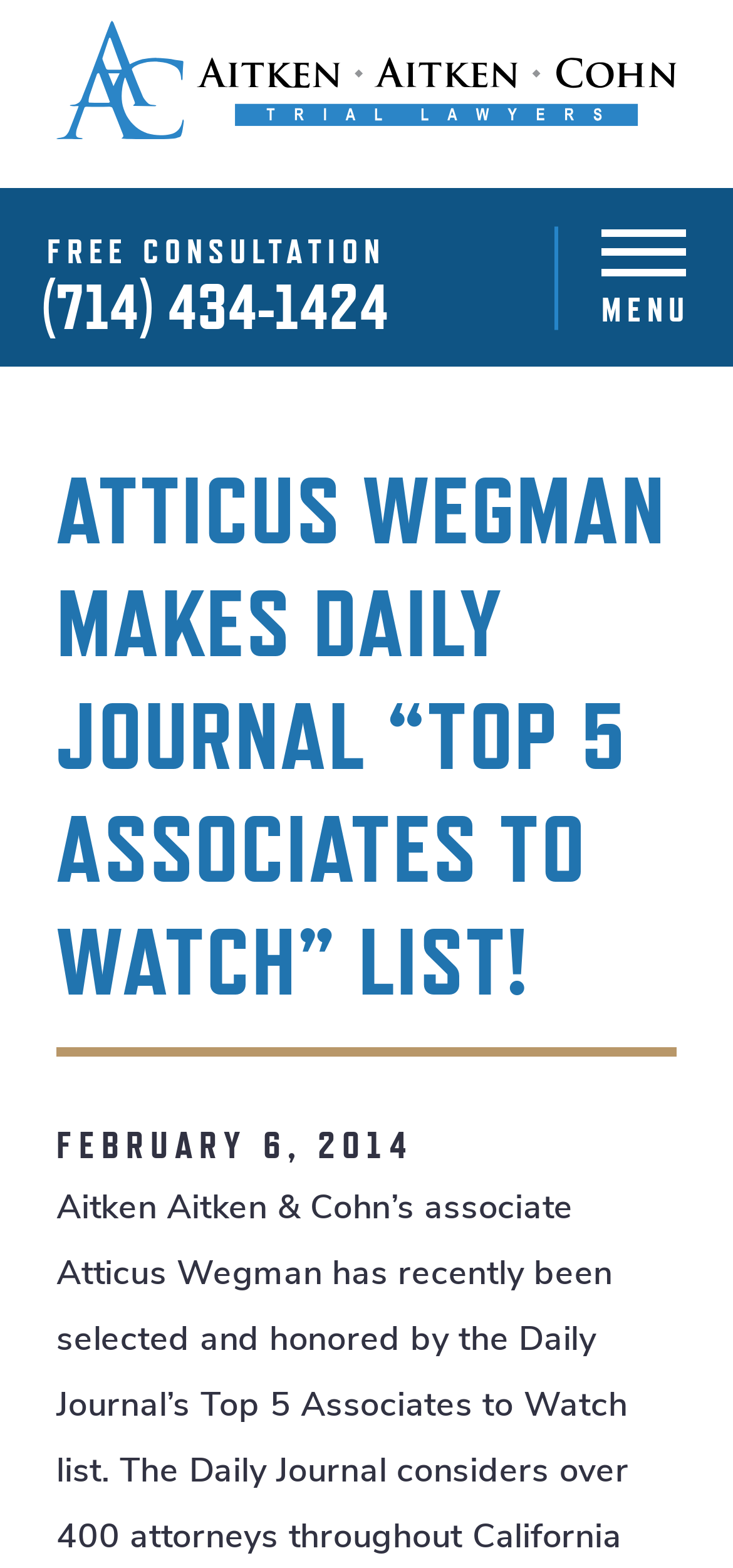Summarize the webpage in an elaborate manner.

The webpage is about Atticus Wegman, an associate at Aitken Aitken & Cohn, who has been honored by the Daily Journal's Top 5 Associates to Watch list. 

At the top left of the page, there is a firm logo, which is an image. Below the logo, there is a link to a free consultation and a phone number, (714) 434-1424, which is also a link. To the right of these elements, there is a "MENU" button. 

The main content of the page is a heading that announces Atticus Wegman's achievement, taking up most of the page's vertical space. Below the heading, there is a date, February 6, 2014, indicating when the achievement was made.